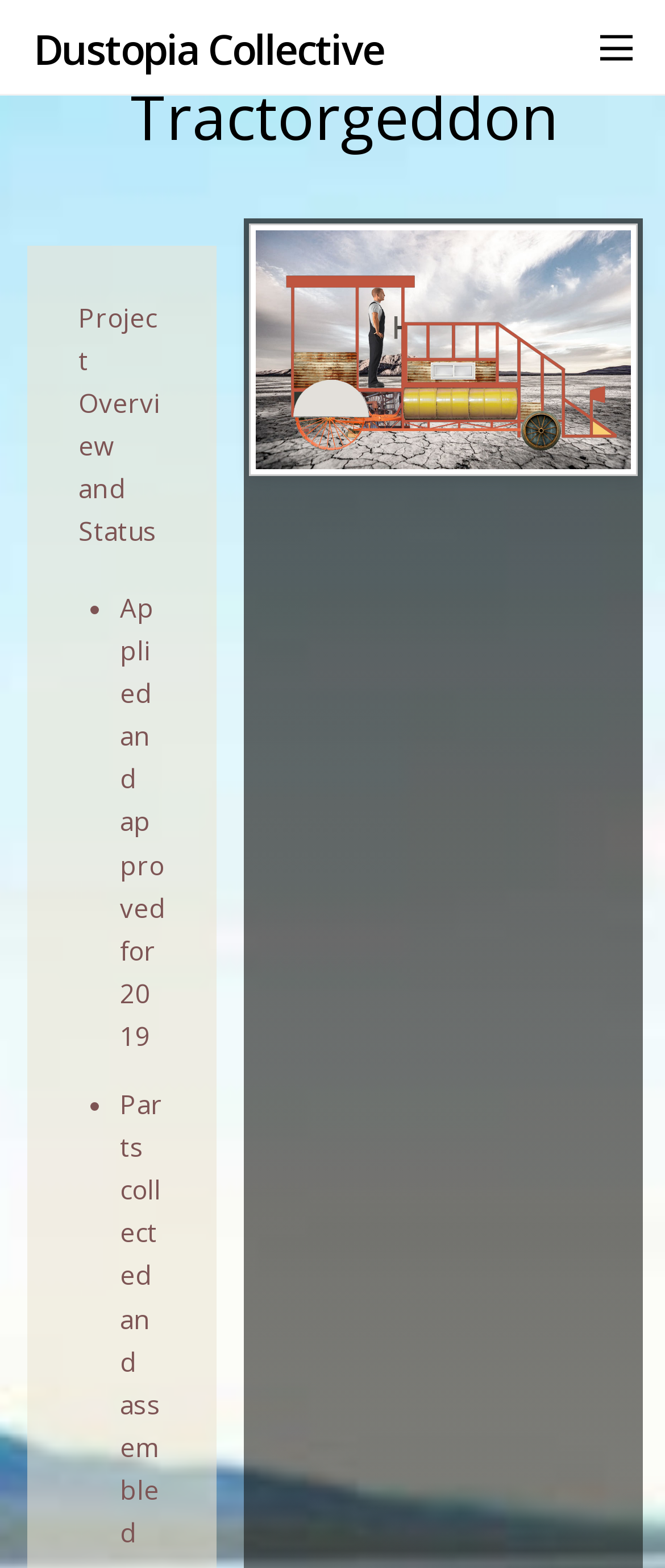Using the webpage screenshot and the element description Dustopia Collective, determine the bounding box coordinates. Specify the coordinates in the format (top-left x, top-left y, bottom-right x, bottom-right y) with values ranging from 0 to 1.

[0.05, 0.013, 0.578, 0.049]